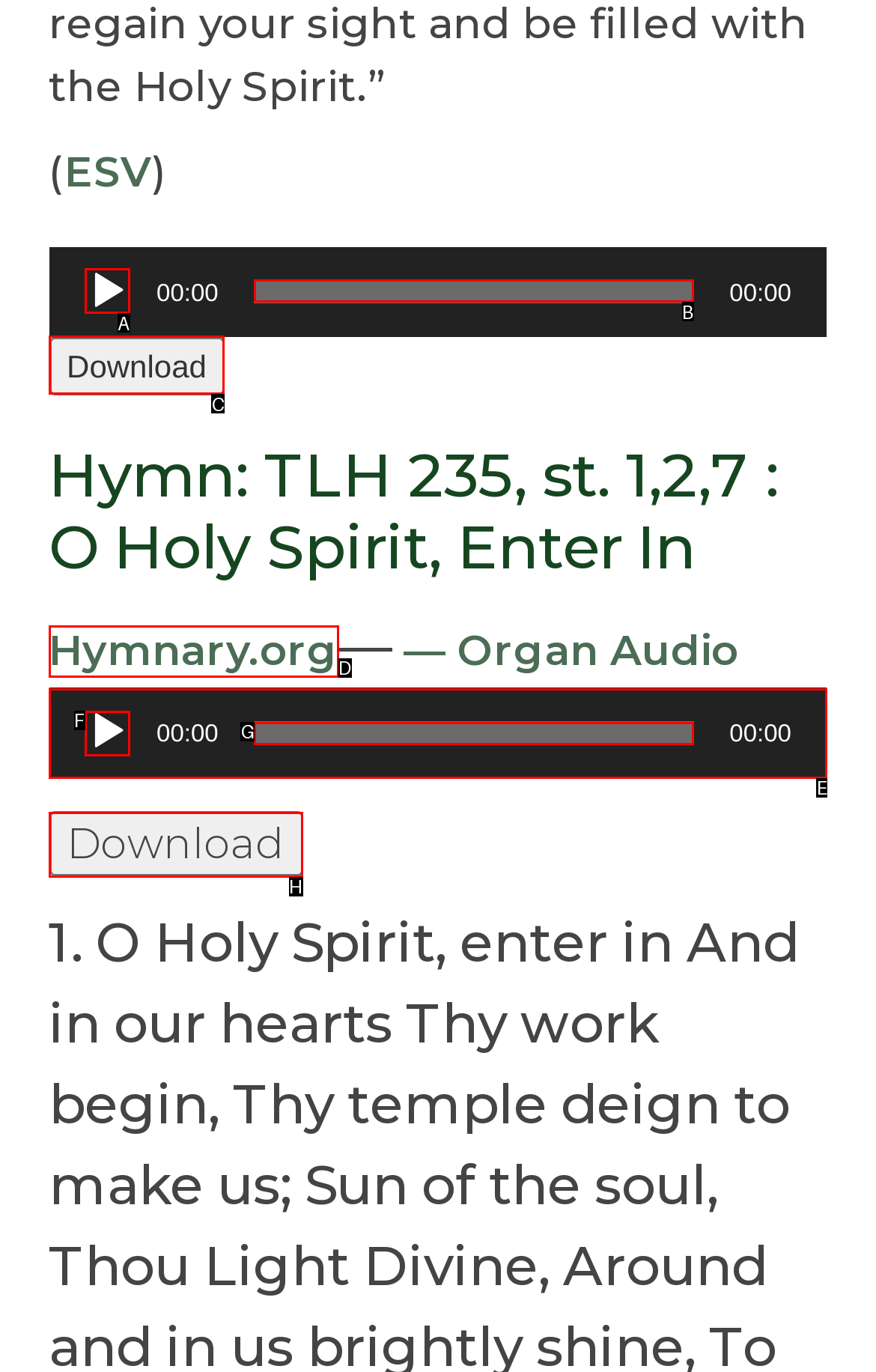Determine which option fits the following description: aria-label="Play" title="Play"
Answer with the corresponding option's letter directly.

A